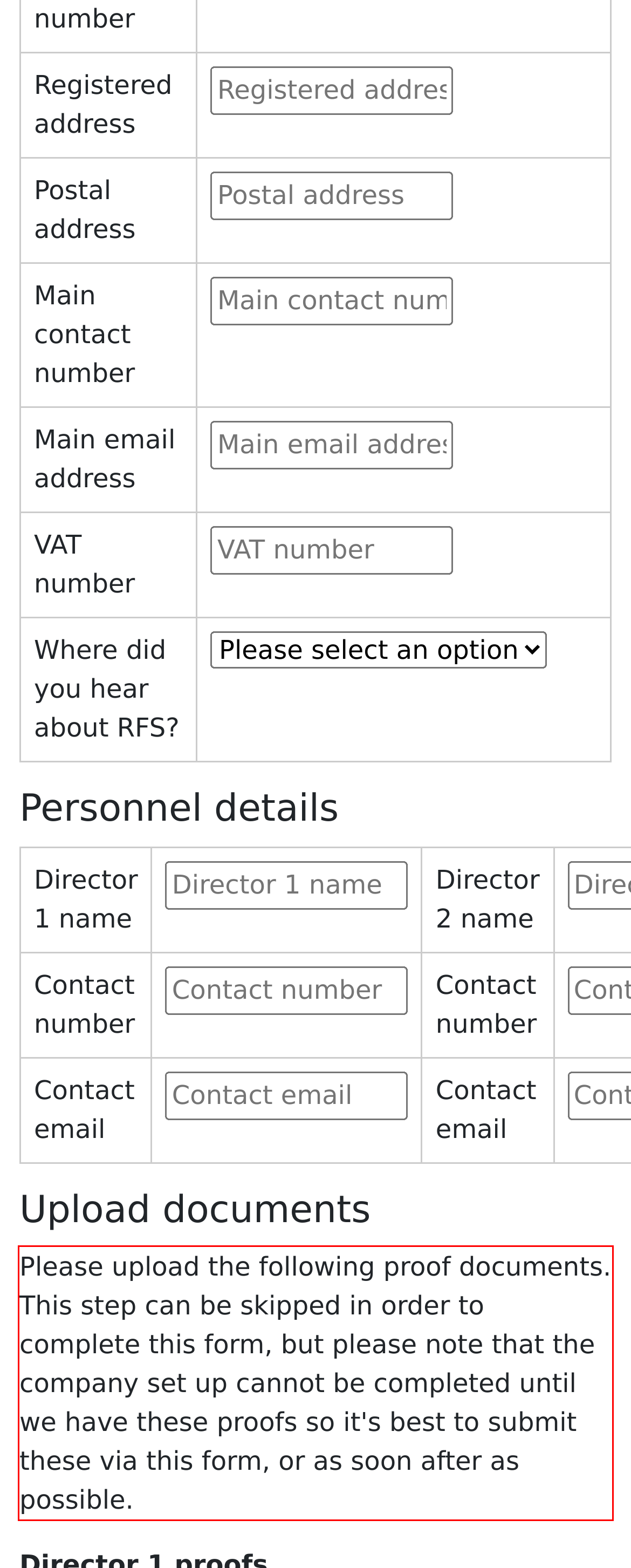With the provided screenshot of a webpage, locate the red bounding box and perform OCR to extract the text content inside it.

Please upload the following proof documents. This step can be skipped in order to complete this form, but please note that the company set up cannot be completed until we have these proofs so it's best to submit these via this form, or as soon after as possible.